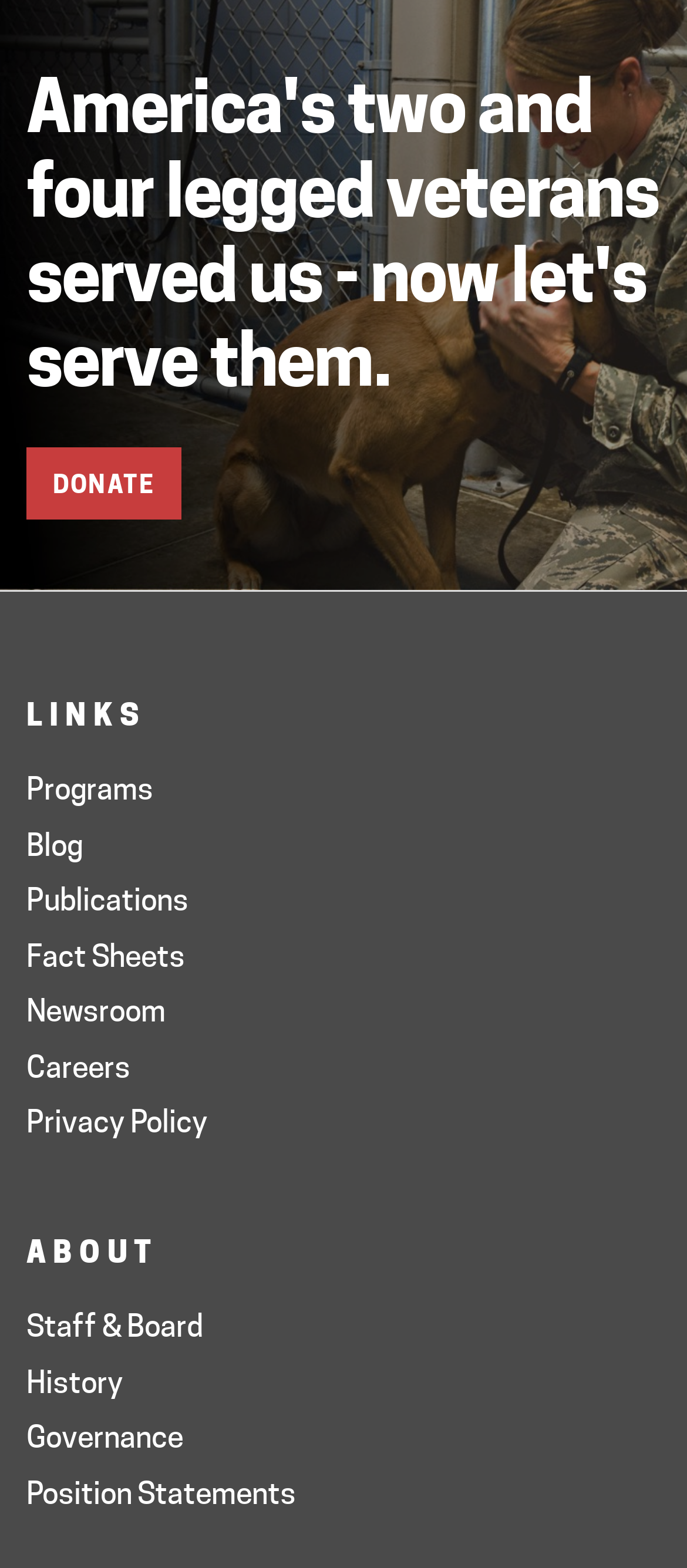Identify the bounding box coordinates of the area you need to click to perform the following instruction: "Learn about the organization's programs".

[0.038, 0.606, 0.223, 0.628]